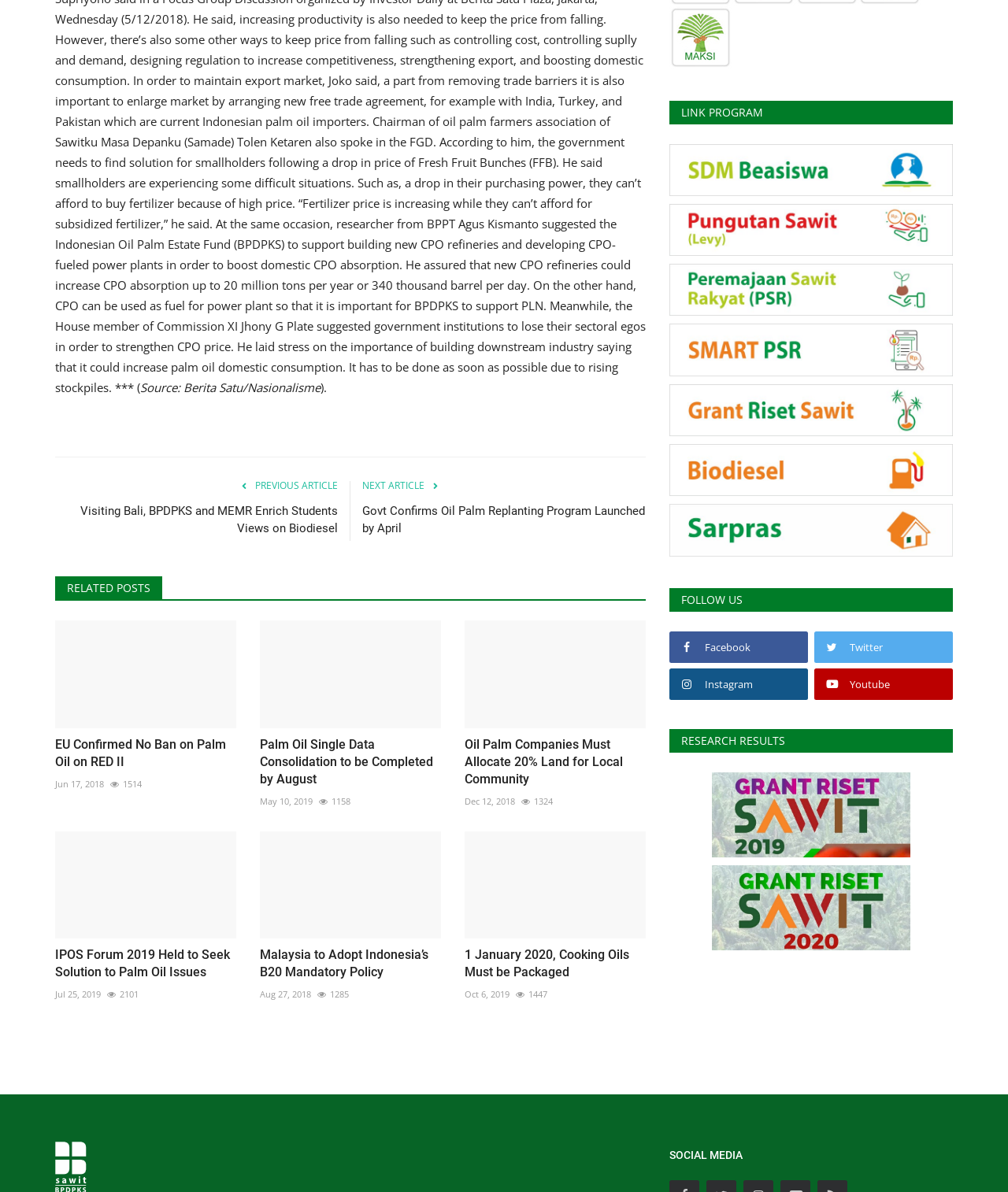Select the bounding box coordinates of the element I need to click to carry out the following instruction: "Click on 'Visiting Bali, BPDPKS and MEMR Enrich Students Views on Biodiesel'".

[0.055, 0.421, 0.335, 0.45]